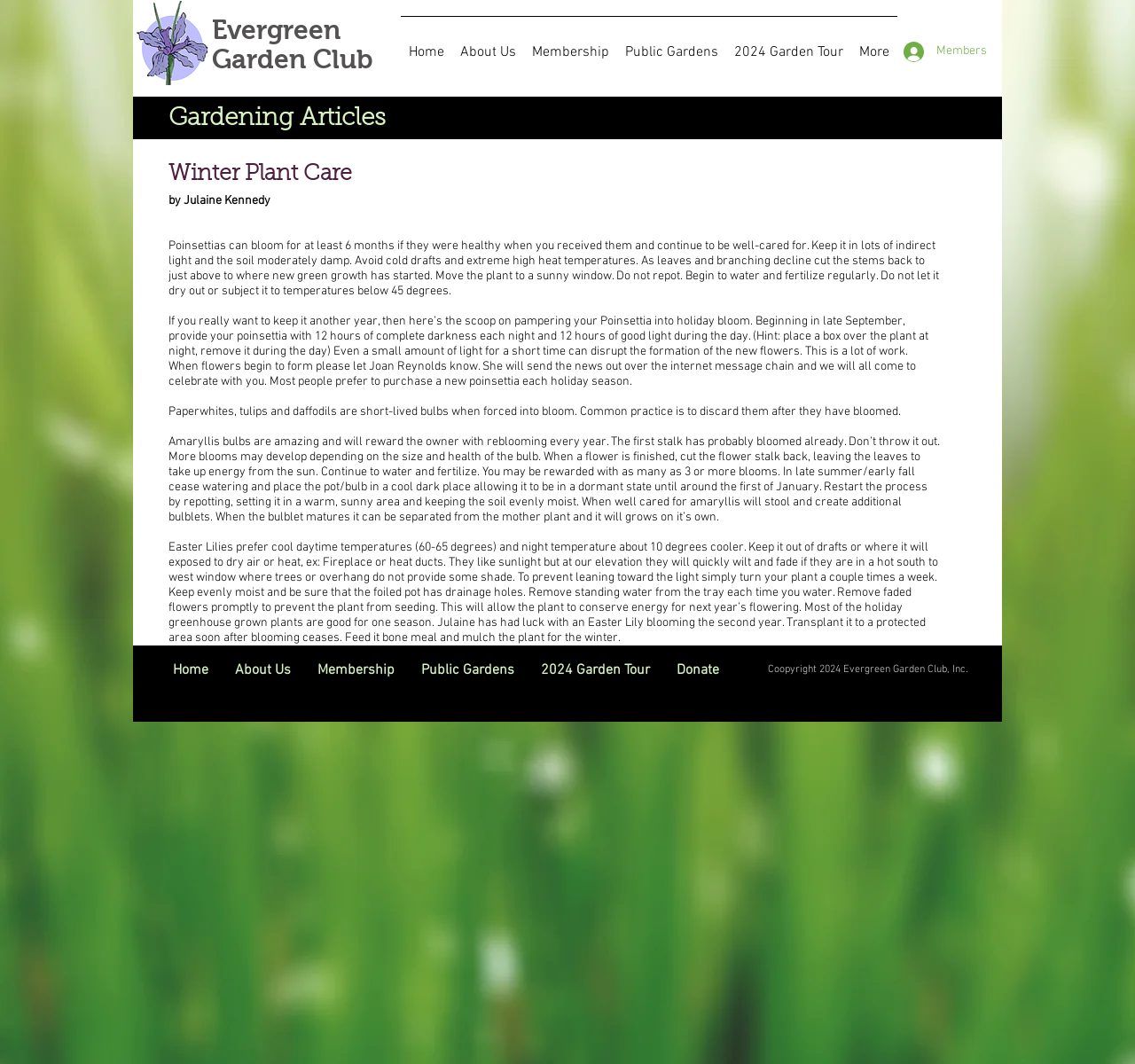Pinpoint the bounding box coordinates of the clickable element needed to complete the instruction: "Go to the Home page". The coordinates should be provided as four float numbers between 0 and 1: [left, top, right, bottom].

[0.353, 0.015, 0.398, 0.069]